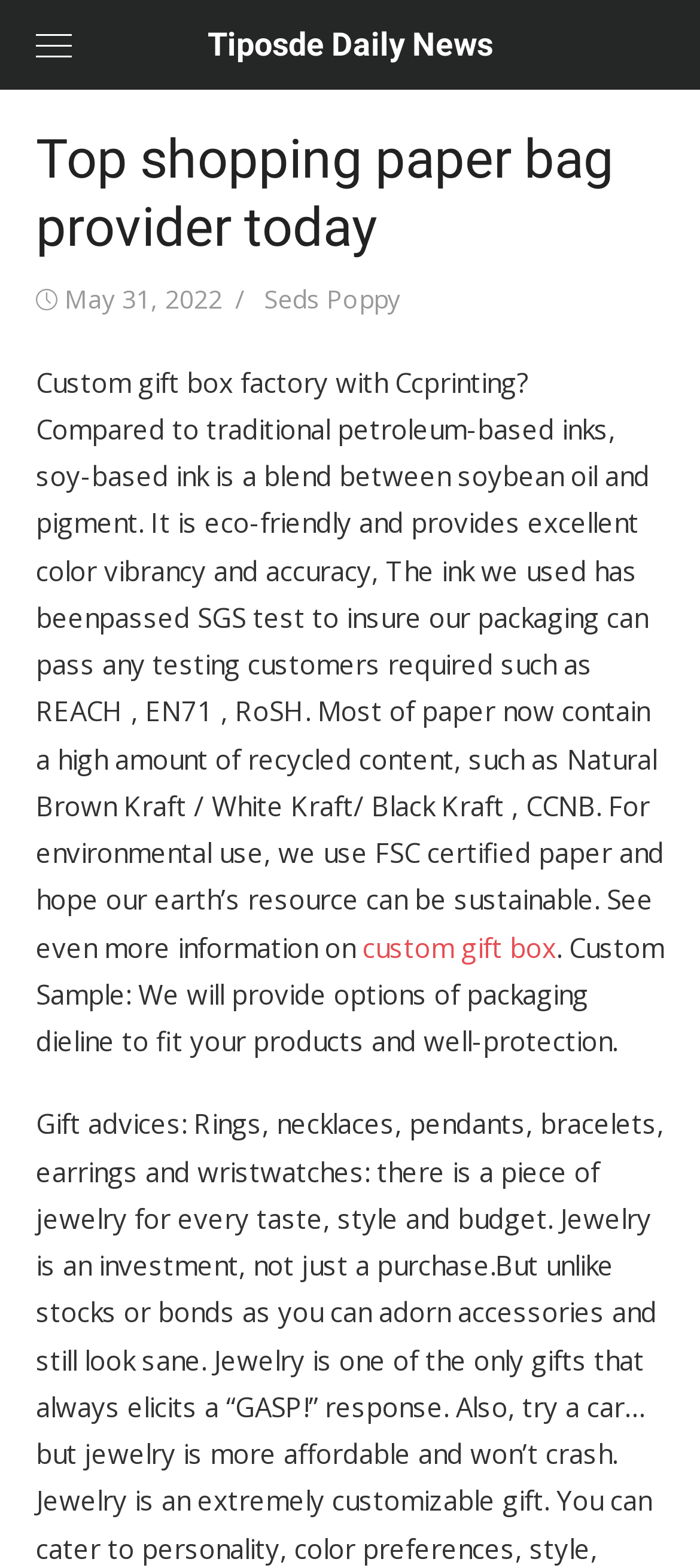What is the date of the post?
Please give a detailed and thorough answer to the question, covering all relevant points.

I found the date of the post by looking at the text 'Posted on' followed by a link 'May 31, 2022' which indicates the date of the post.